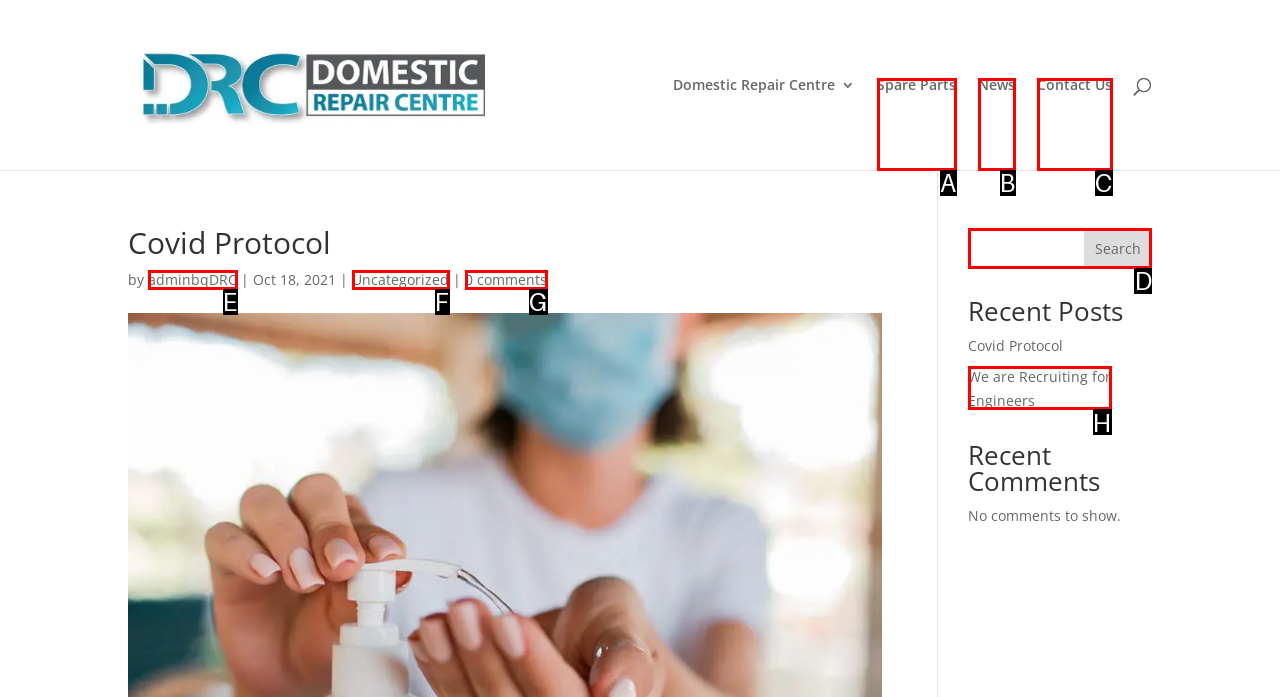Identify the bounding box that corresponds to: Spare Parts
Respond with the letter of the correct option from the provided choices.

A